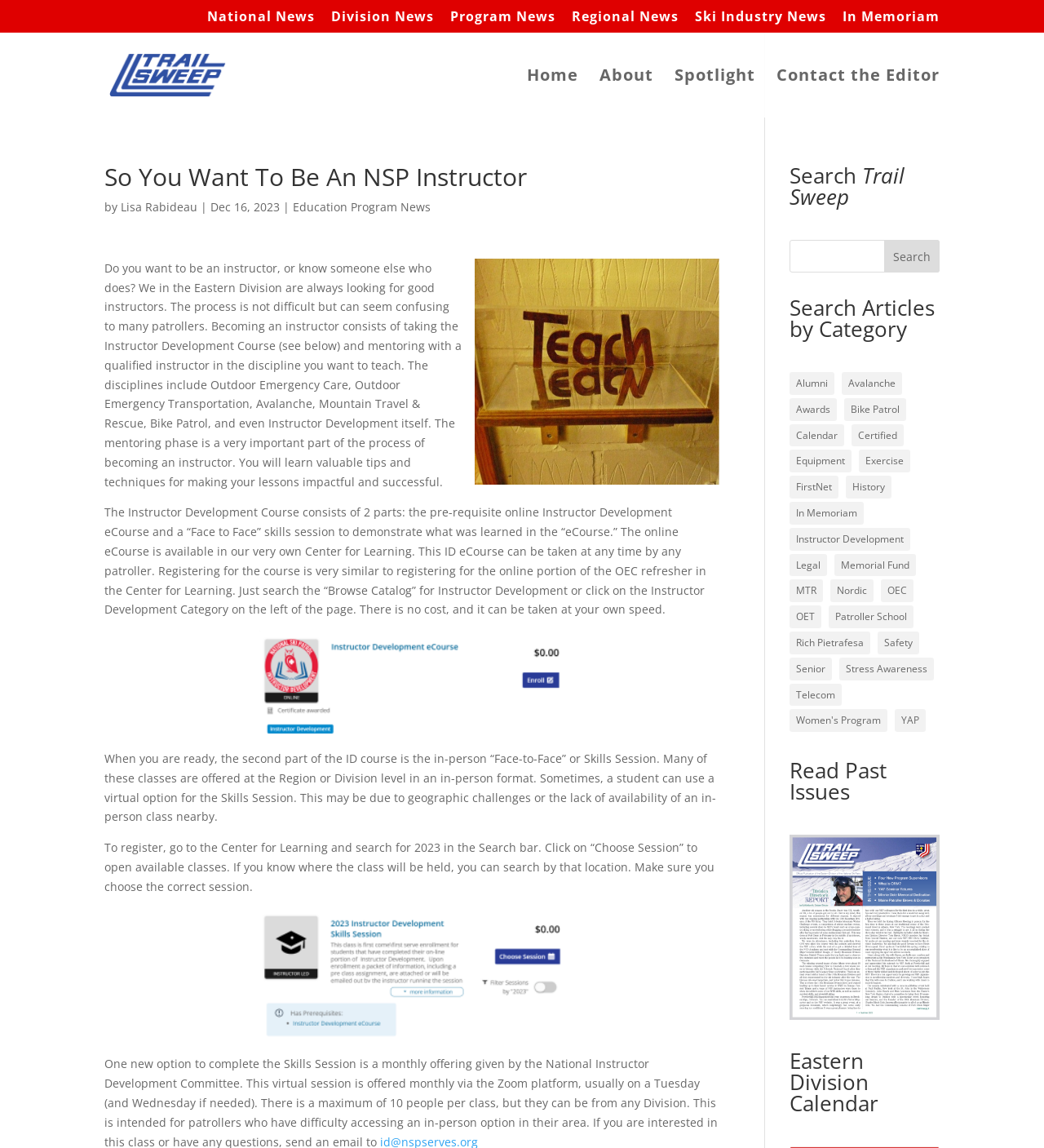Explain the contents of the webpage comprehensively.

This webpage is about becoming an NSP instructor, specifically in the Eastern Division. At the top, there are several links to different news categories, including National News, Division News, and Program News. Below these links, there is a logo for Trail Sweep, which is an image with the text "Trail Sweep" next to it.

The main content of the page is an article titled "So You Want To Be An NSP Instructor" by Lisa Rabideau, dated December 16, 2023. The article explains the process of becoming an instructor, which involves taking the Instructor Development Course and mentoring with a qualified instructor. The course consists of an online eCourse and a "Face to Face" skills session.

To the right of the article, there is a search bar with a heading "Search Trail Sweep" and a button to search articles by category. Below the search bar, there are links to various categories, including Alumni, Avalanche, Awards, and more, each with a number of items in parentheses.

At the bottom of the page, there are additional links, including "Read Past Issues" and "Eastern Division Calendar". There is also a link to a printed PDF edition of Trail Sweep, accompanied by an image.